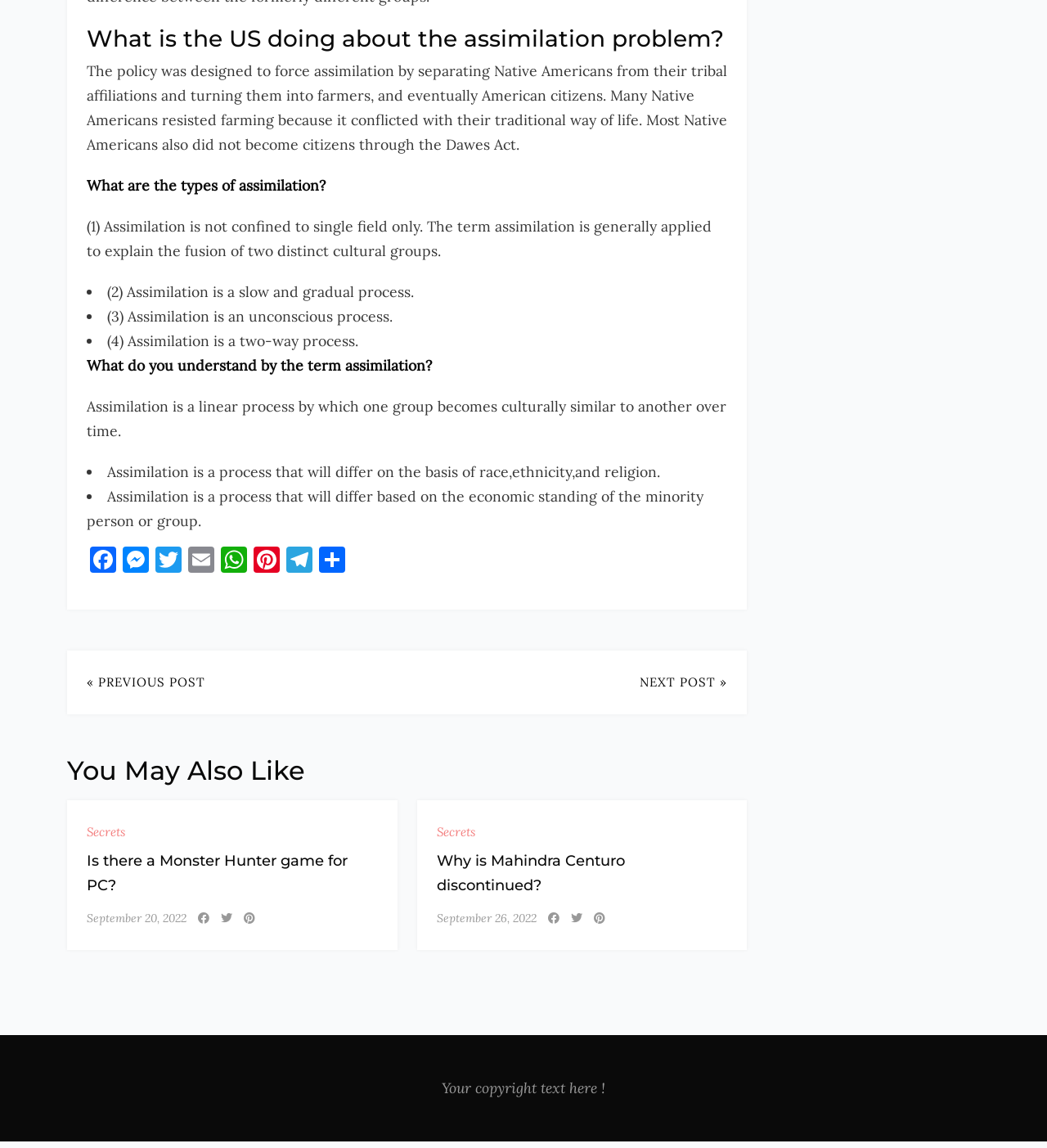How many related articles are available?
Examine the screenshot and reply with a single word or phrase.

2